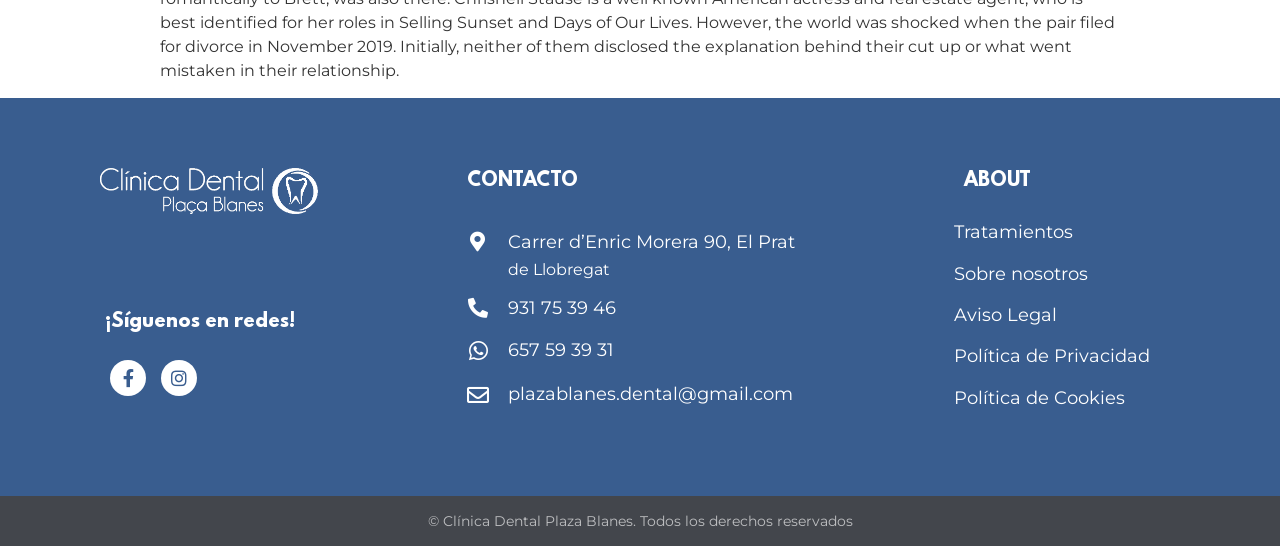Find and provide the bounding box coordinates for the UI element described with: "Sobre nosotros".

[0.745, 0.481, 0.85, 0.521]